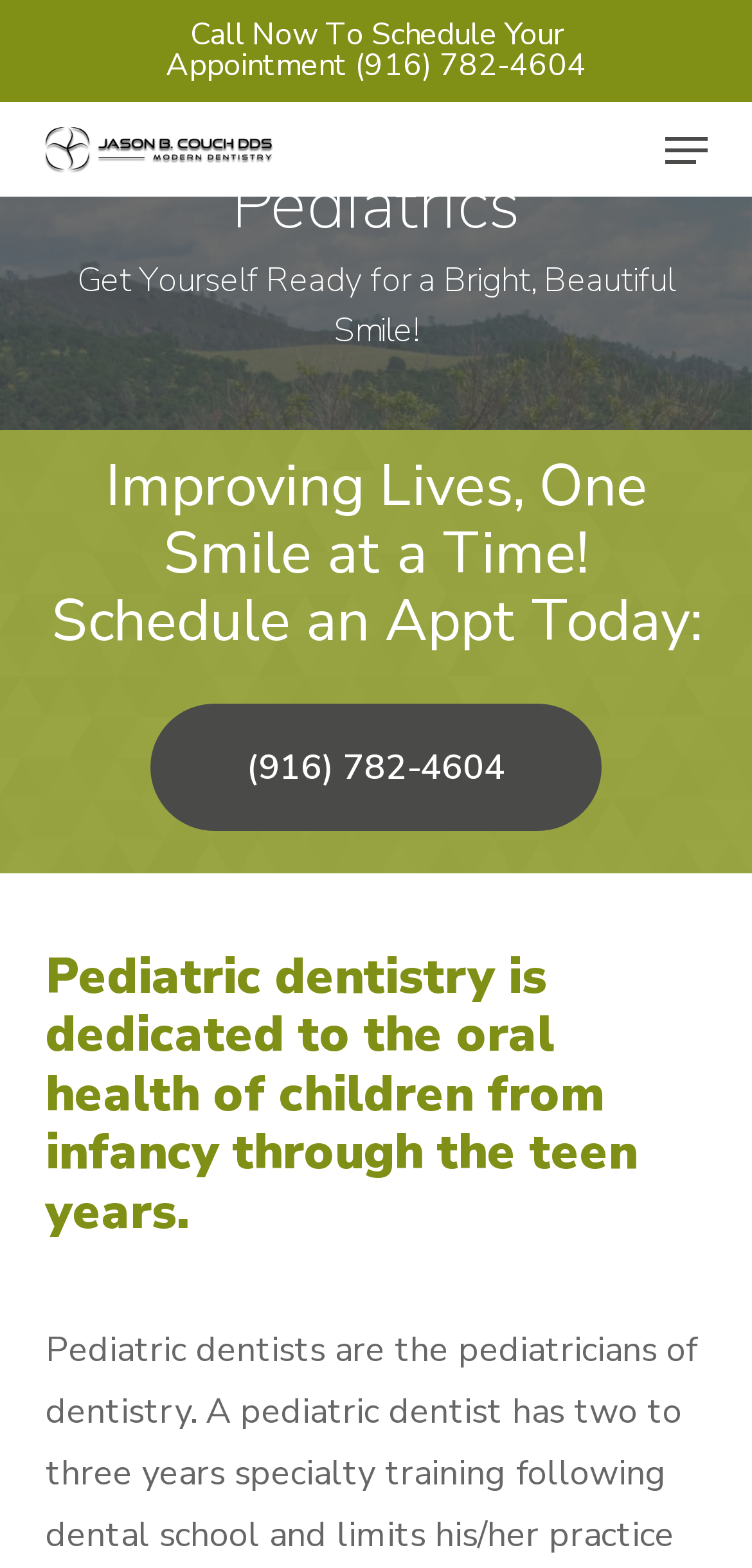Provide the bounding box coordinates of the HTML element described as: "(916) 782-4604". The bounding box coordinates should be four float numbers between 0 and 1, i.e., [left, top, right, bottom].

[0.2, 0.449, 0.8, 0.53]